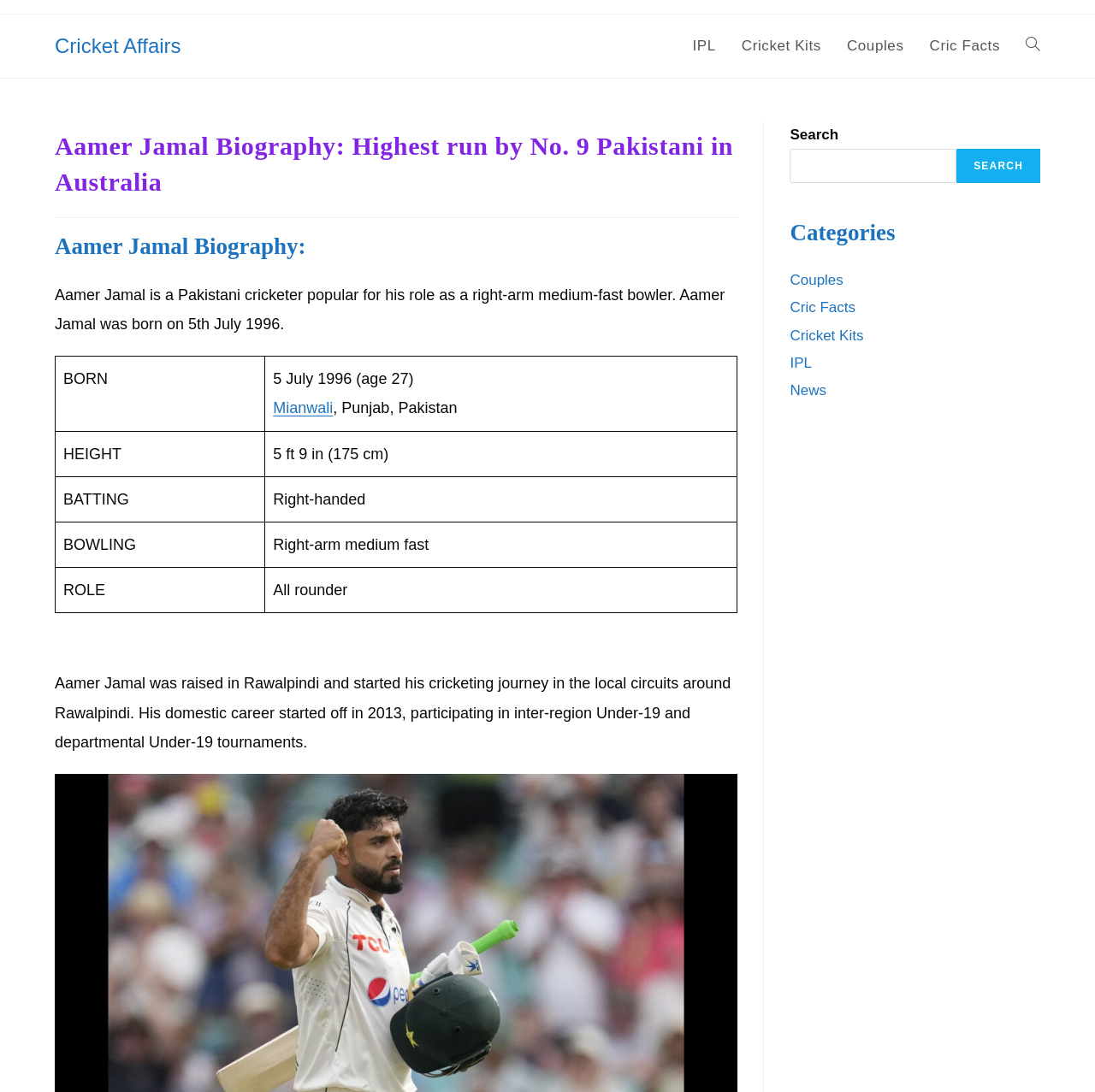Please find the bounding box coordinates of the element that you should click to achieve the following instruction: "Click on Cricket Affairs link". The coordinates should be presented as four float numbers between 0 and 1: [left, top, right, bottom].

[0.05, 0.031, 0.165, 0.053]